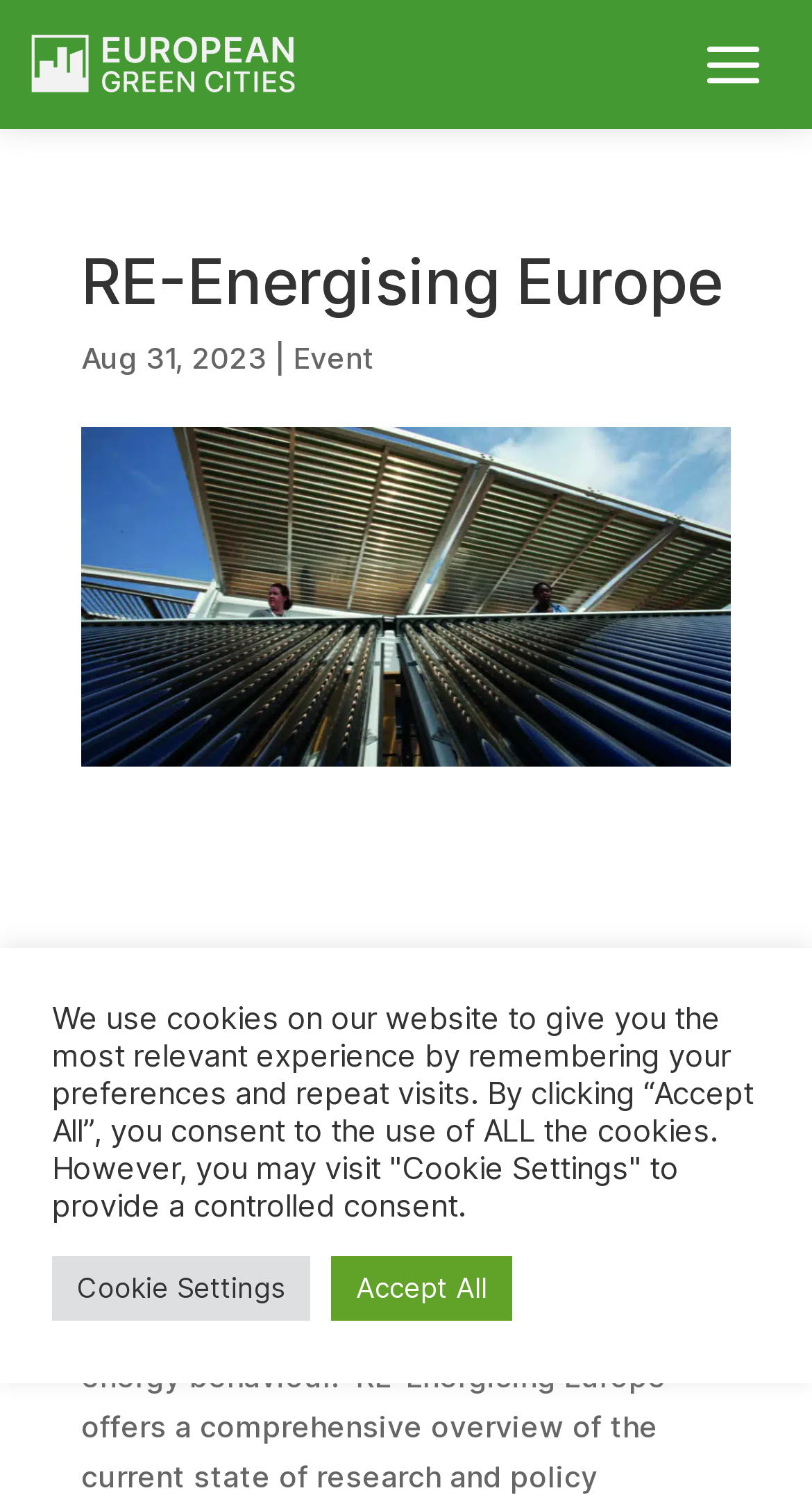What is the date of the event?
Please respond to the question with a detailed and informative answer.

I found the date of the event by looking at the StaticText element with the content 'Aug 31, 2023' which is located below the main heading.